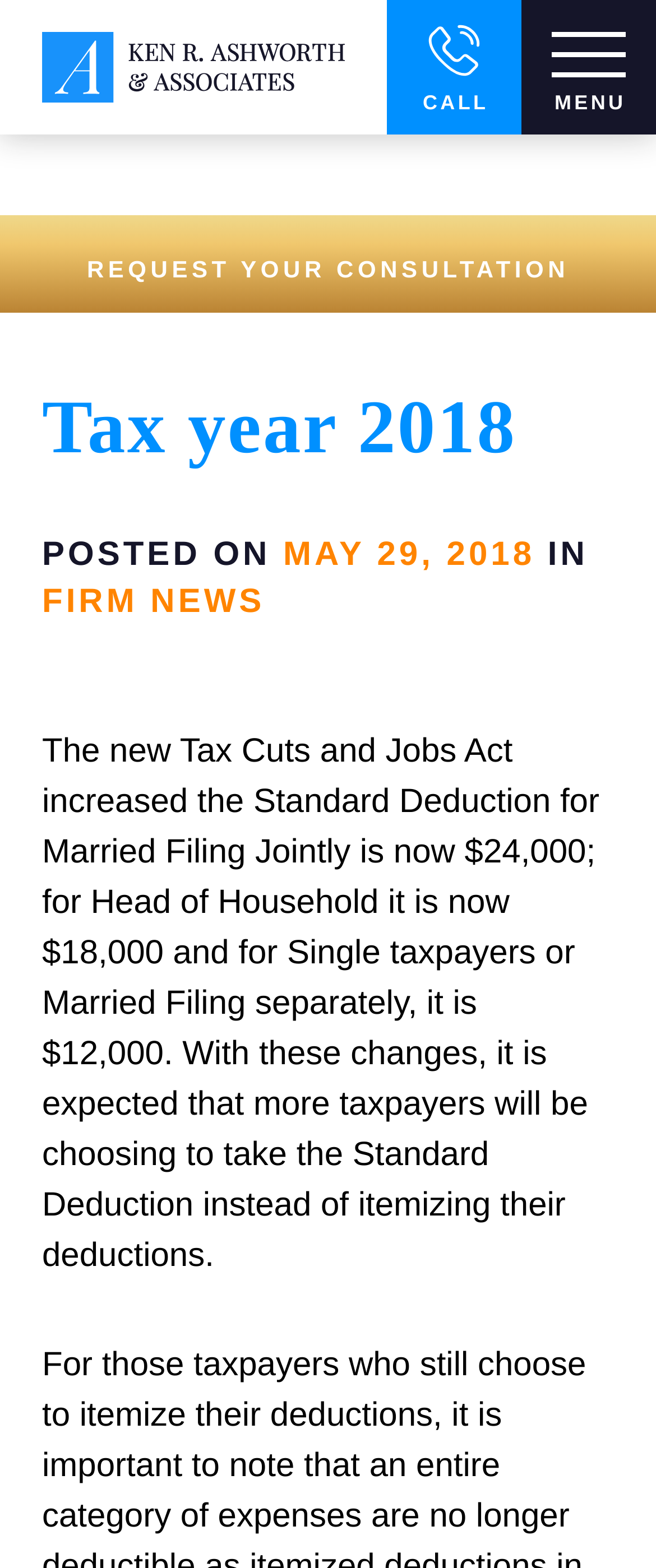For the following element description, predict the bounding box coordinates in the format (top-left x, top-left y, bottom-right x, bottom-right y). All values should be floating point numbers between 0 and 1. Description: CALL

[0.59, 0.0, 0.795, 0.086]